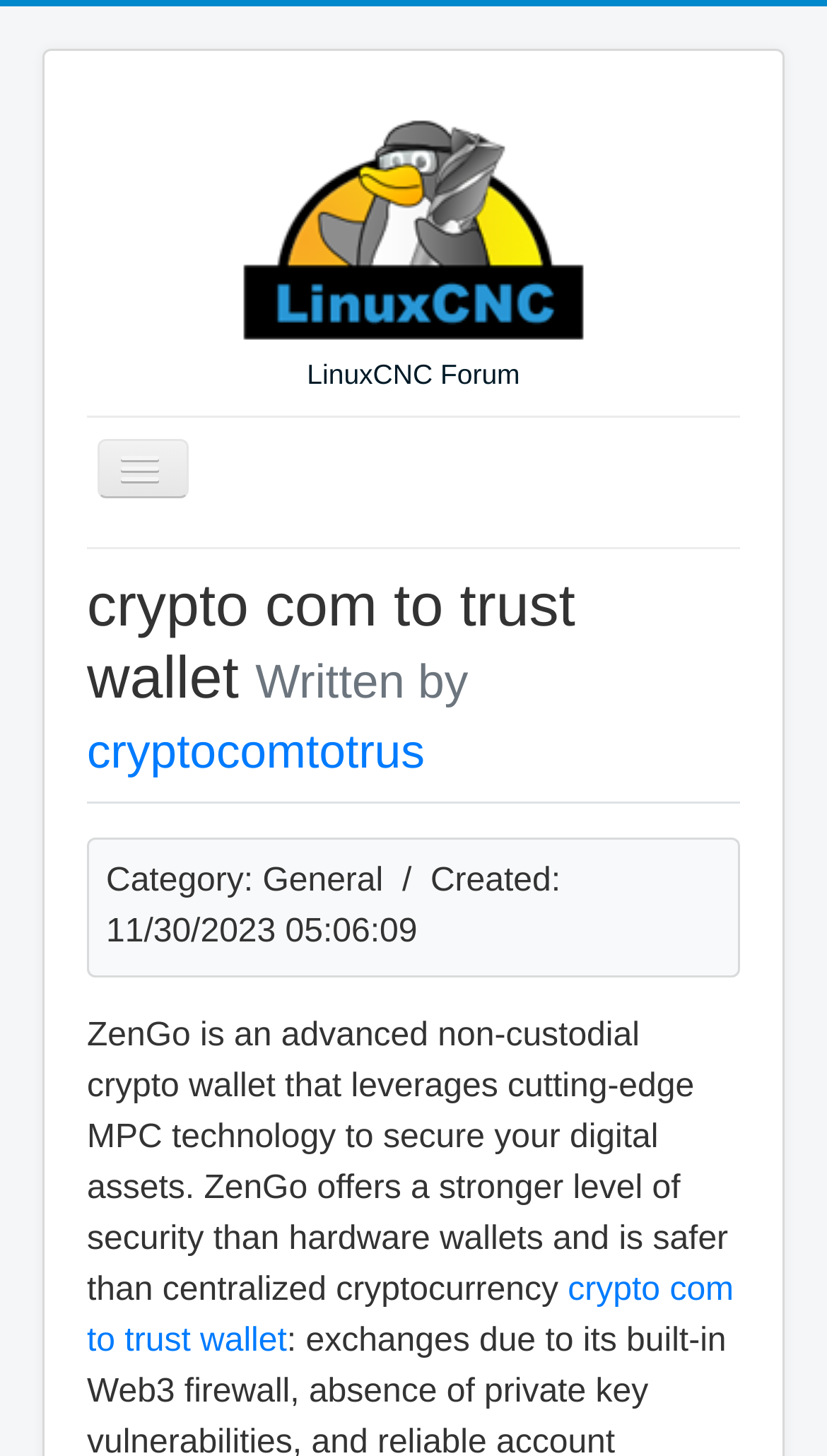Please identify the bounding box coordinates of where to click in order to follow the instruction: "Click the Sign up link".

[0.514, 0.47, 0.636, 0.491]